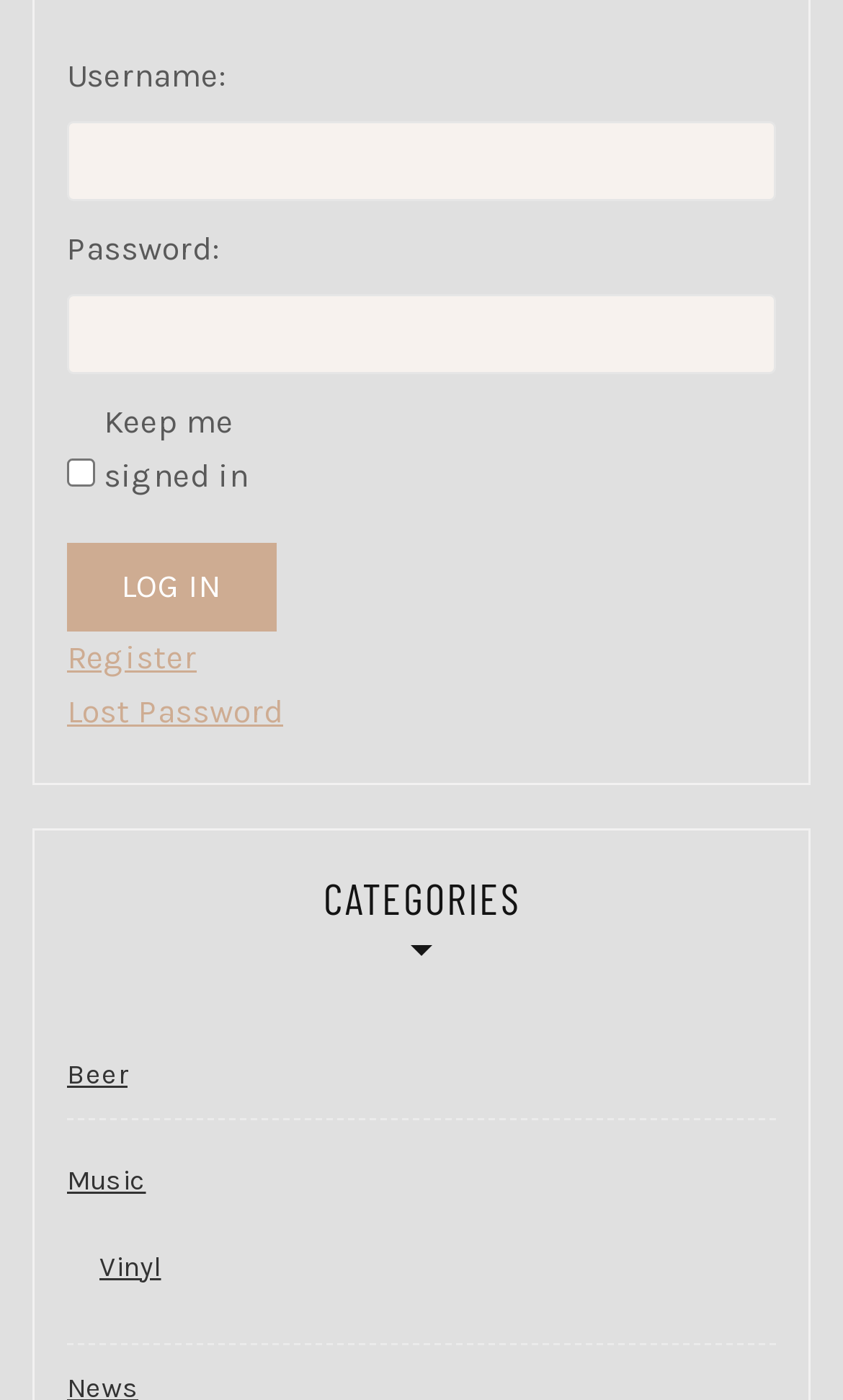Find the bounding box coordinates corresponding to the UI element with the description: "empresas". The coordinates should be formatted as [left, top, right, bottom], with values as floats between 0 and 1.

None